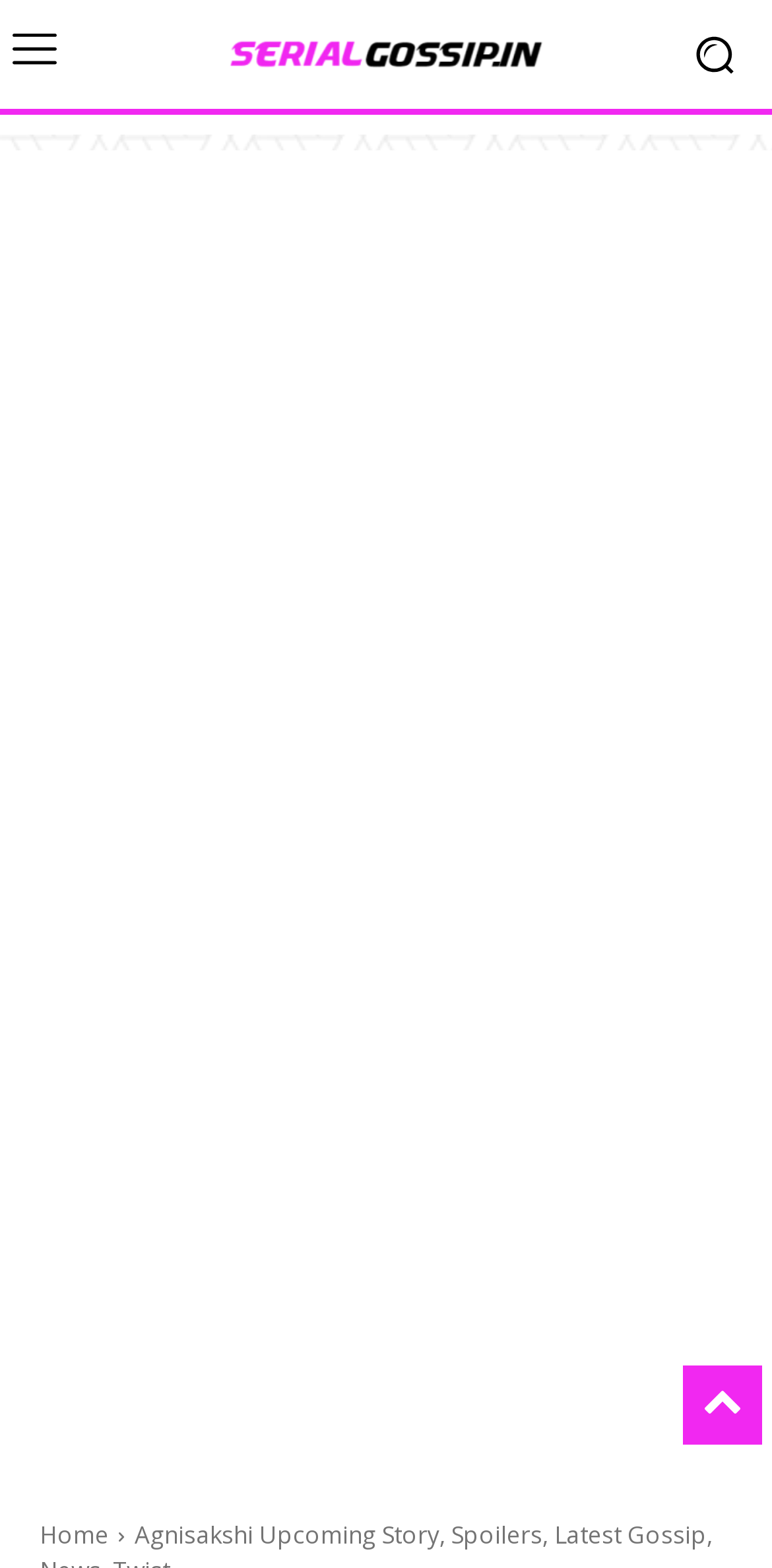Given the element description, predict the bounding box coordinates in the format (top-left x, top-left y, bottom-right x, bottom-right y). Make sure all values are between 0 and 1. Here is the element description: Serial Gossip

[0.231, 0.021, 0.769, 0.048]